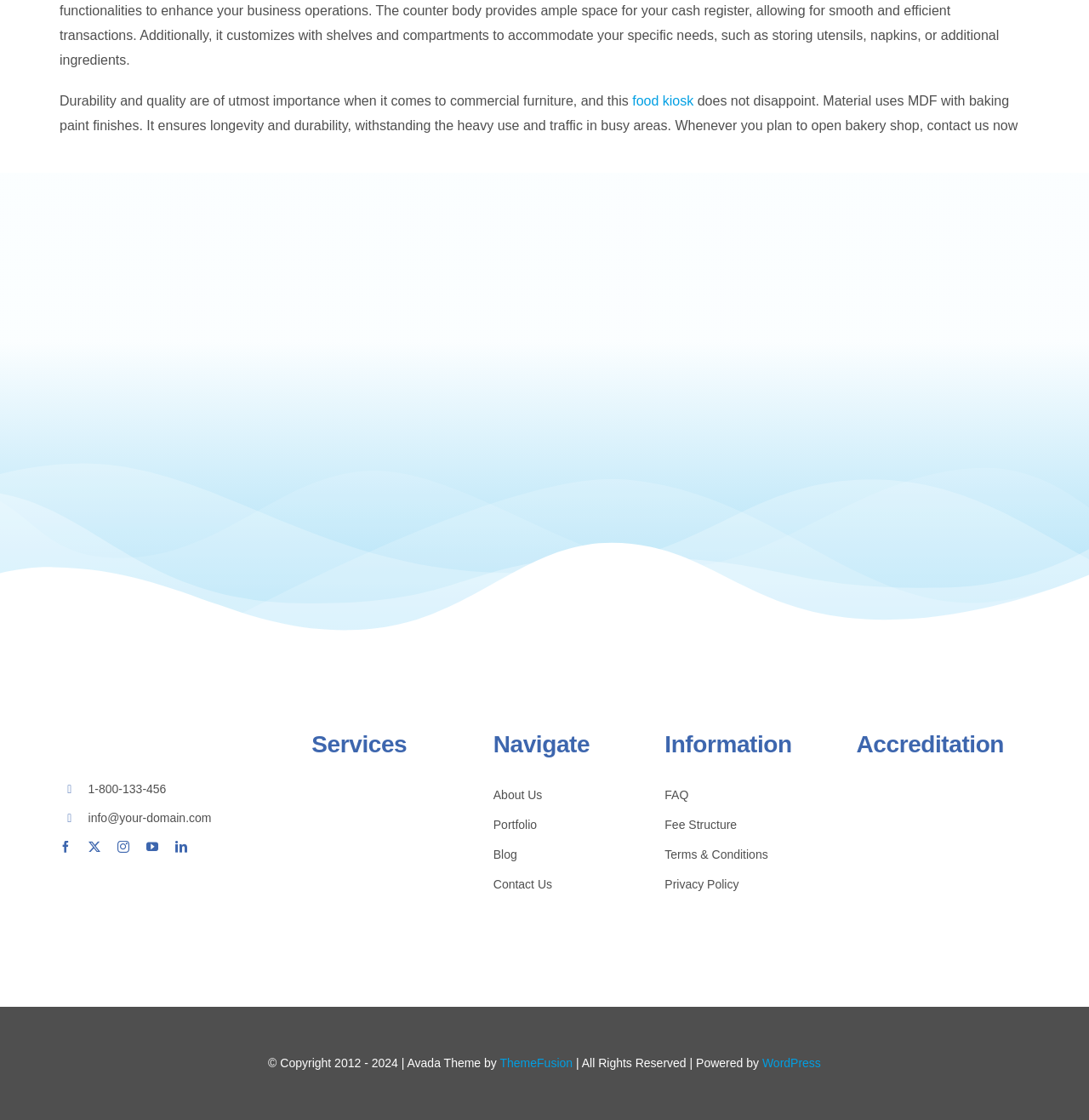Please specify the bounding box coordinates of the area that should be clicked to accomplish the following instruction: "call 1-800-133-456". The coordinates should consist of four float numbers between 0 and 1, i.e., [left, top, right, bottom].

[0.081, 0.698, 0.153, 0.711]